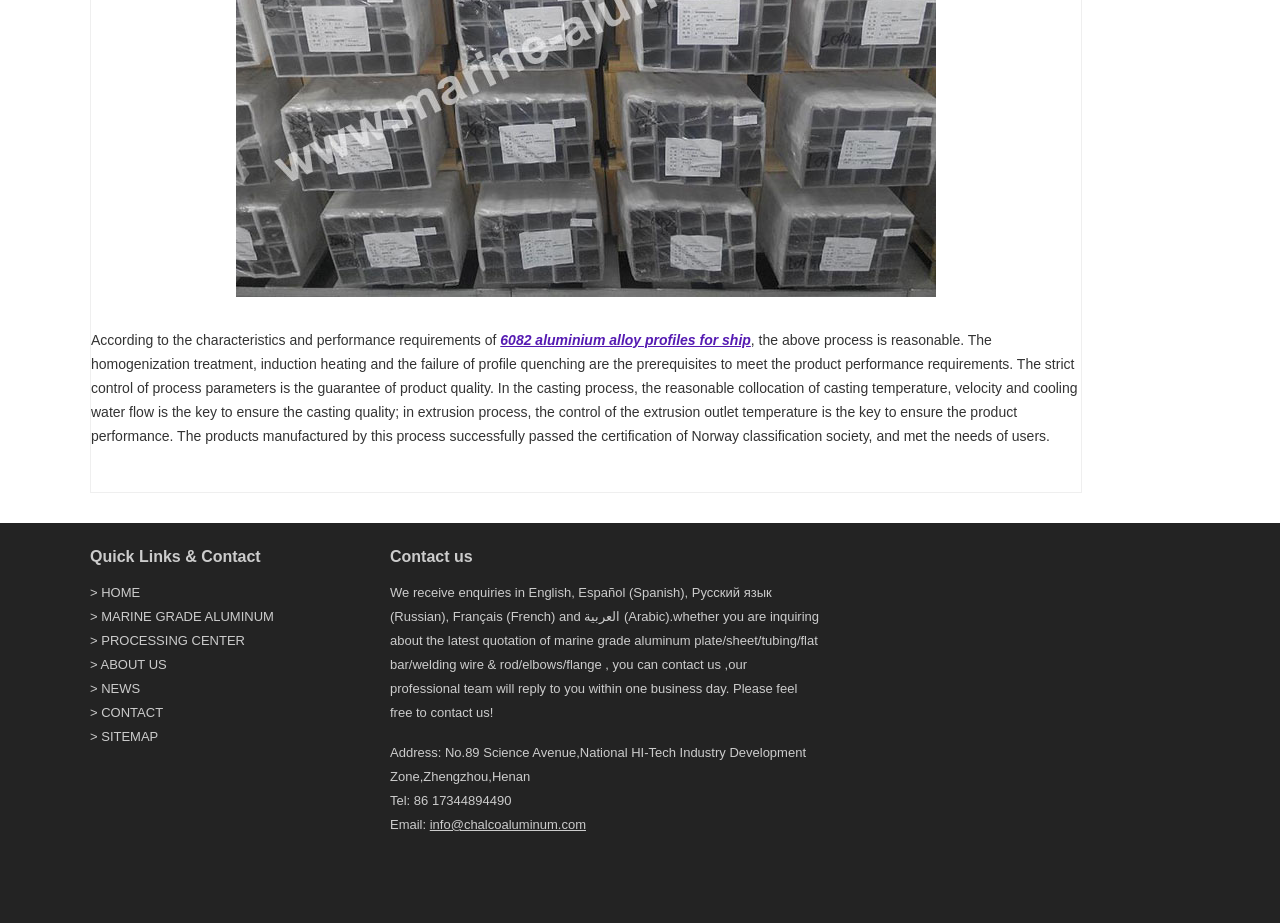What is the purpose of the homogenization treatment? Using the information from the screenshot, answer with a single word or phrase.

Meet product performance requirements